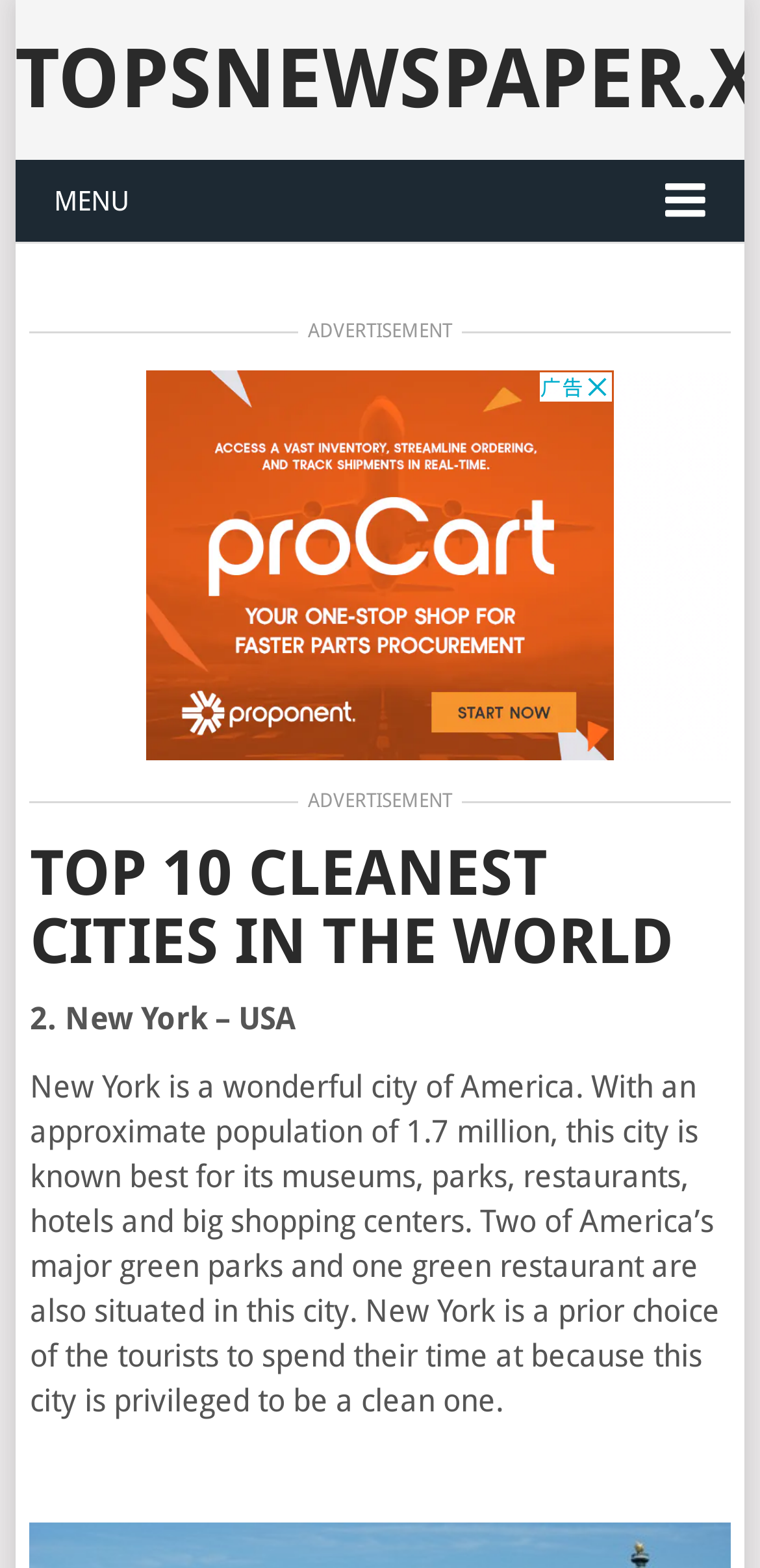Predict the bounding box of the UI element based on the description: "Menu". The coordinates should be four float numbers between 0 and 1, formatted as [left, top, right, bottom].

[0.02, 0.102, 0.98, 0.155]